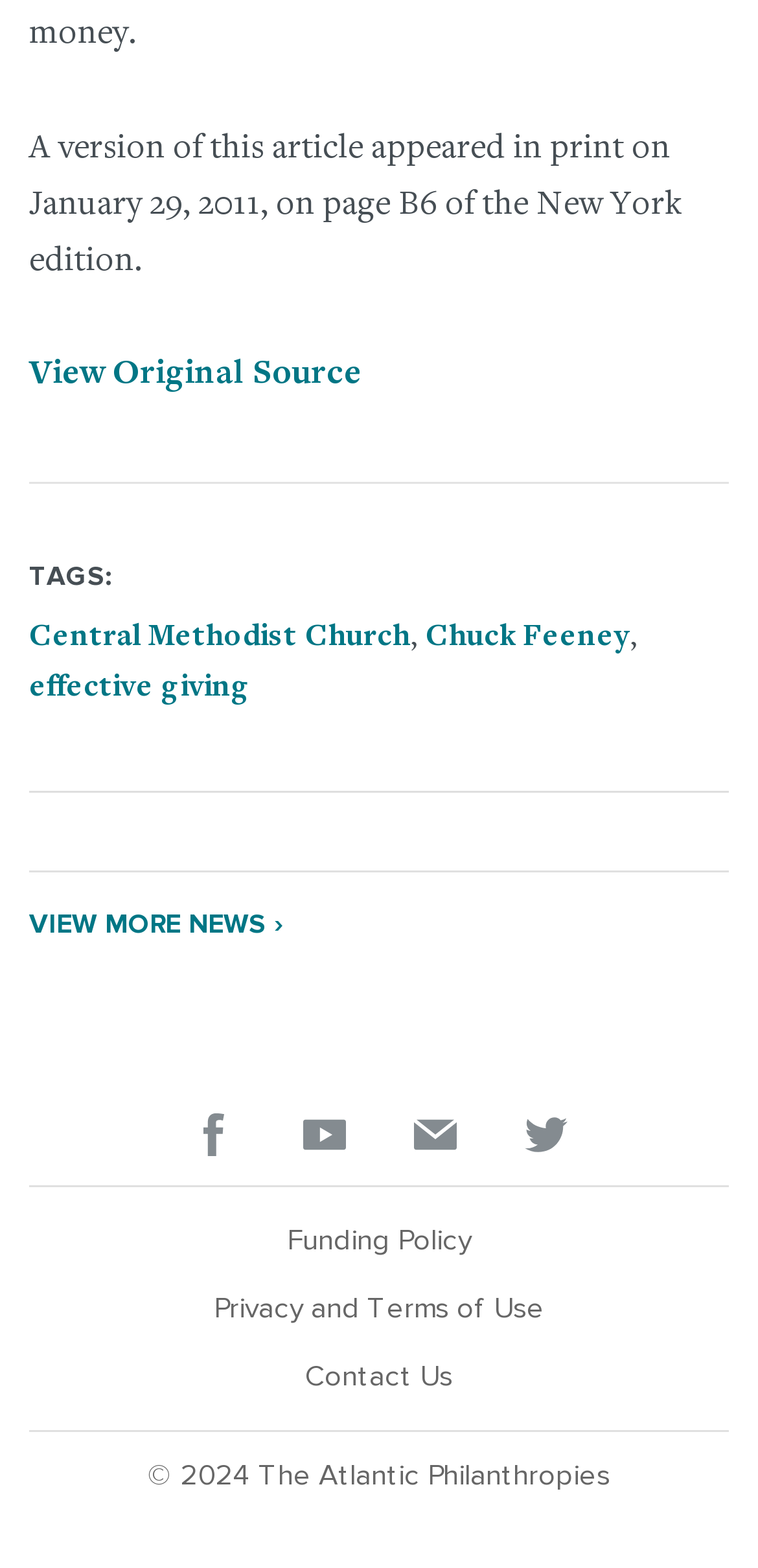Find and specify the bounding box coordinates that correspond to the clickable region for the instruction: "View original source".

[0.038, 0.229, 0.477, 0.251]